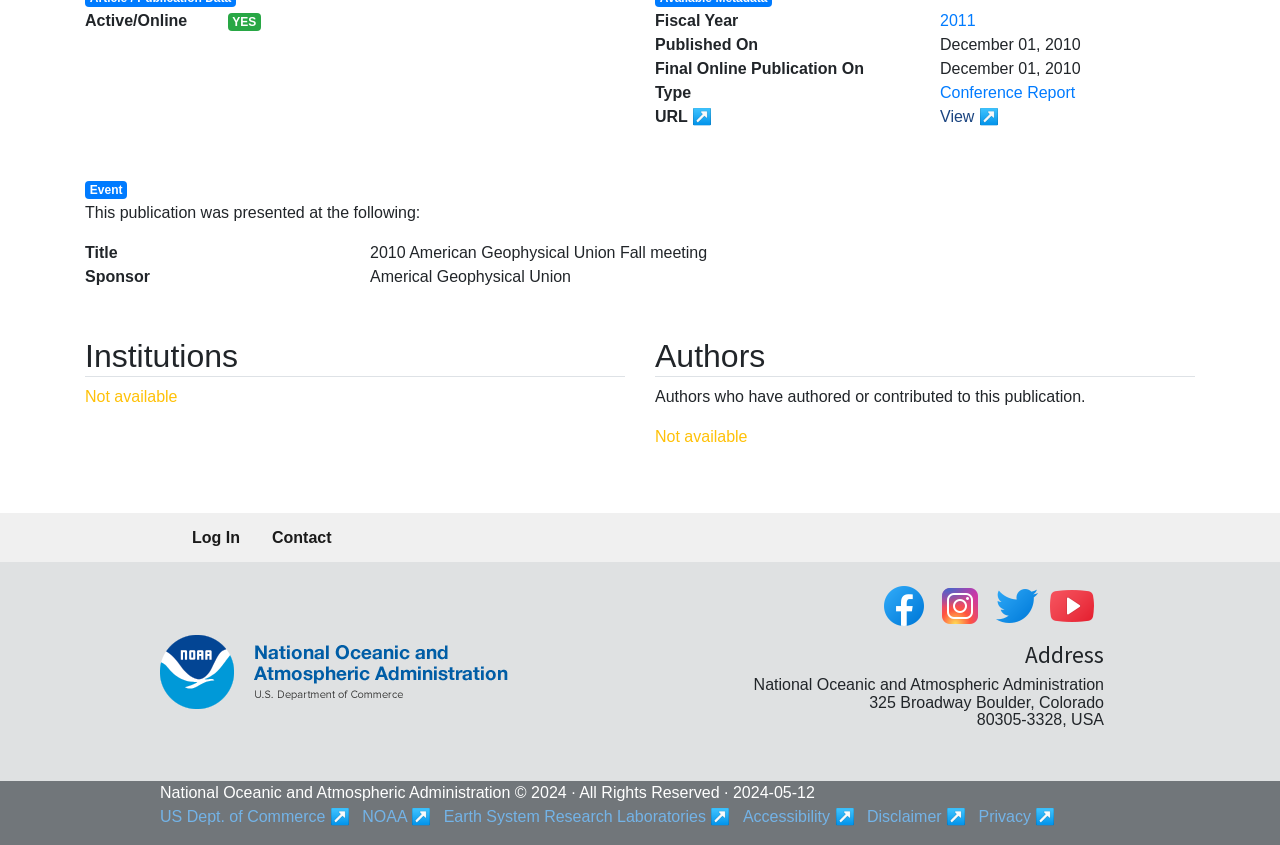Given the description: "Privacy", determine the bounding box coordinates of the UI element. The coordinates should be formatted as four float numbers between 0 and 1, [left, top, right, bottom].

[0.764, 0.956, 0.805, 0.976]